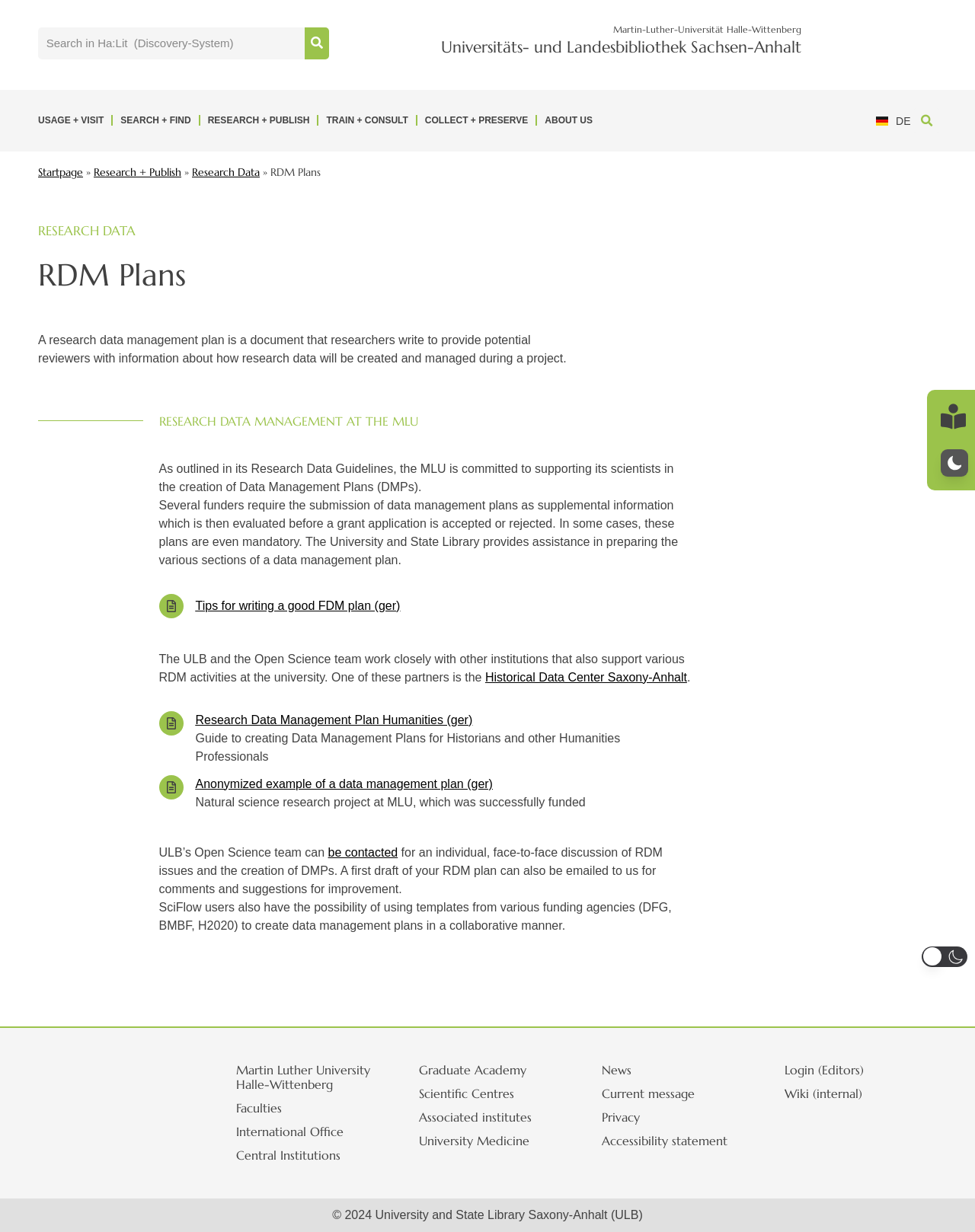What is the name of the university?
Please use the image to deliver a detailed and complete answer.

I found the answer by looking at the link 'Martin-Luther-Universität Halle-Wittenberg Universitäts- und Landesbibliothek Sachsen-Anhalt' at the top of the webpage, which indicates the university's name.